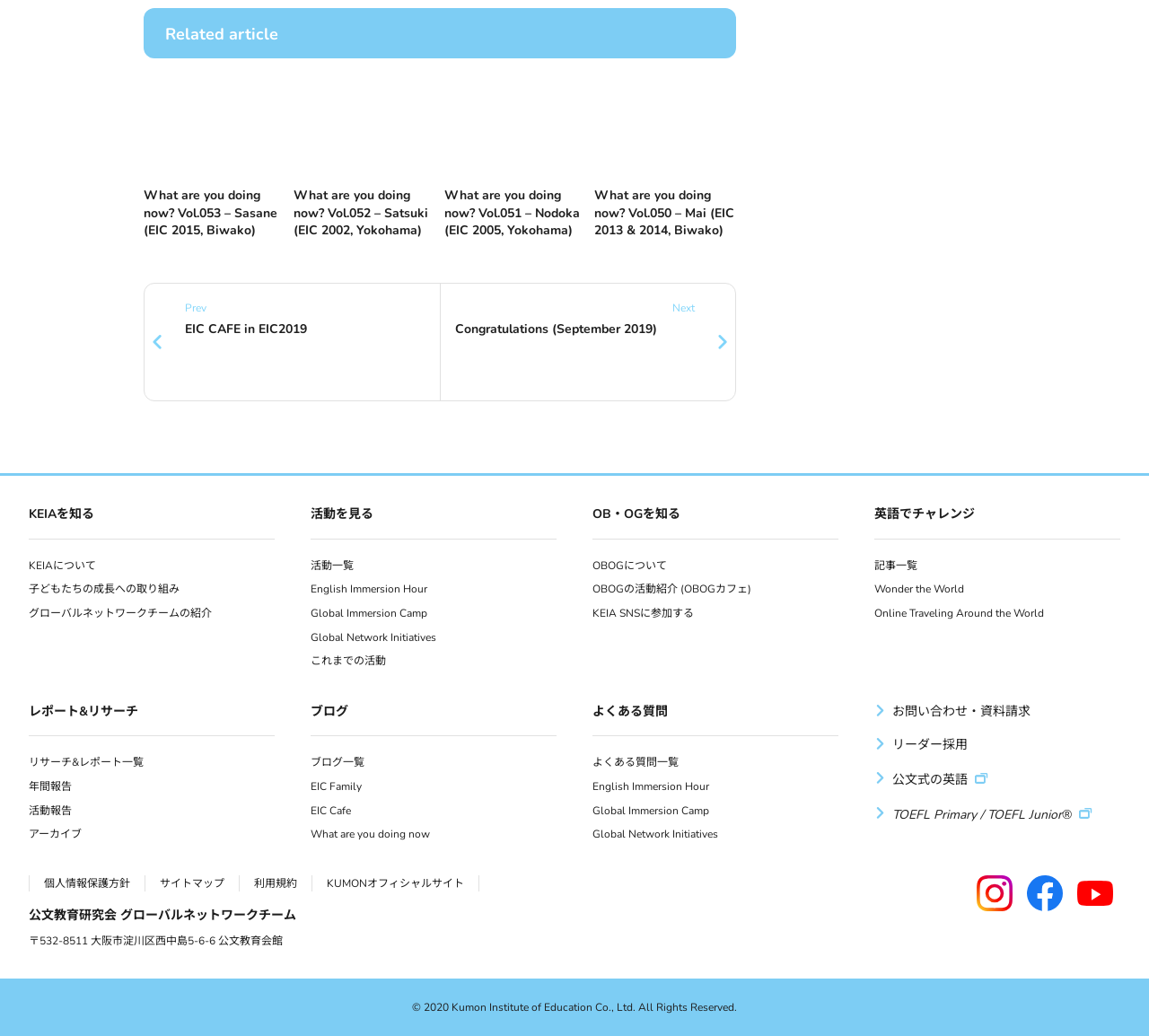Respond to the question below with a concise word or phrase:
What is the organization behind this webpage?

Kumon Institute of Education